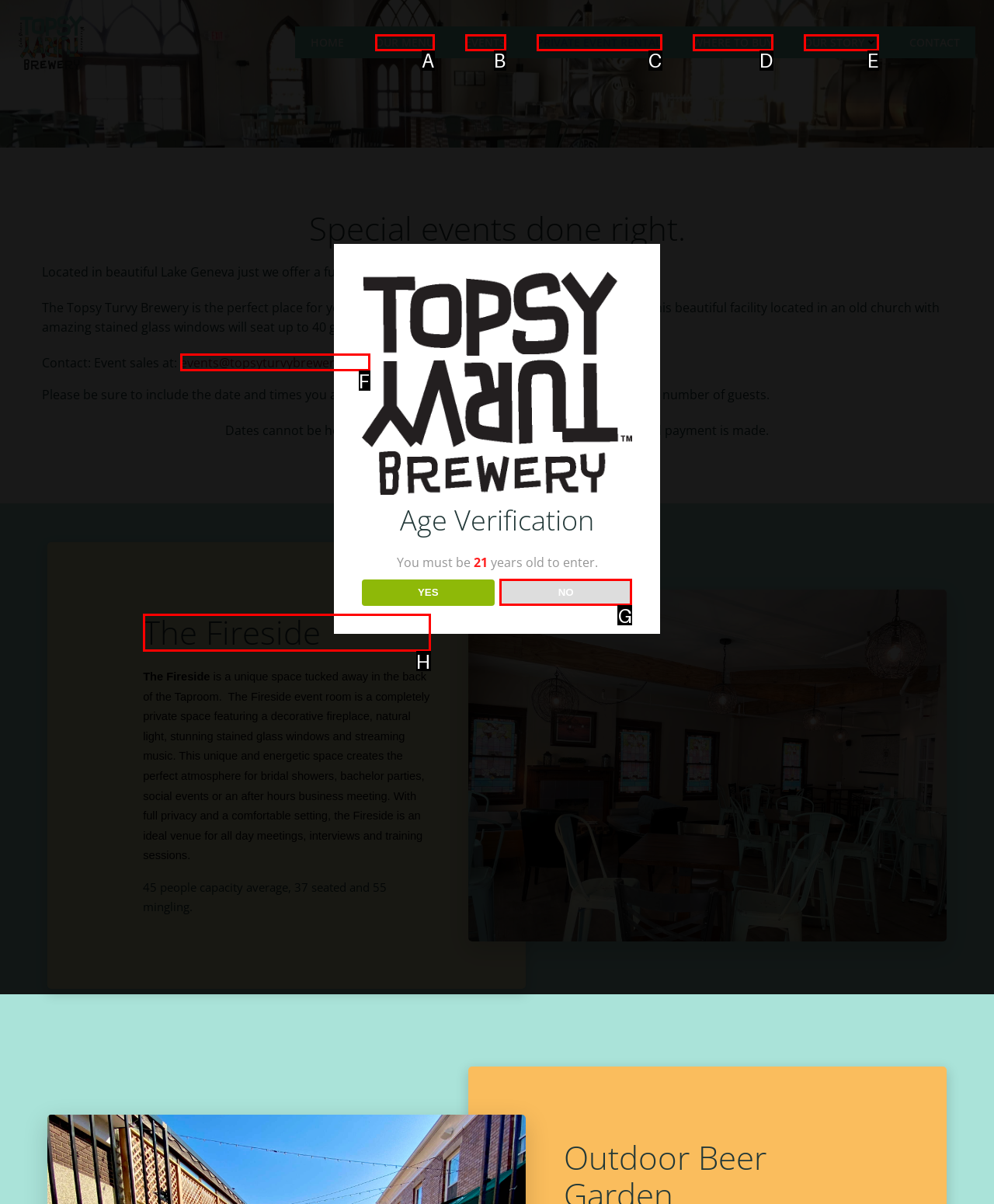Choose the letter that corresponds to the correct button to accomplish the task: View the Fireside event room details
Reply with the letter of the correct selection only.

H